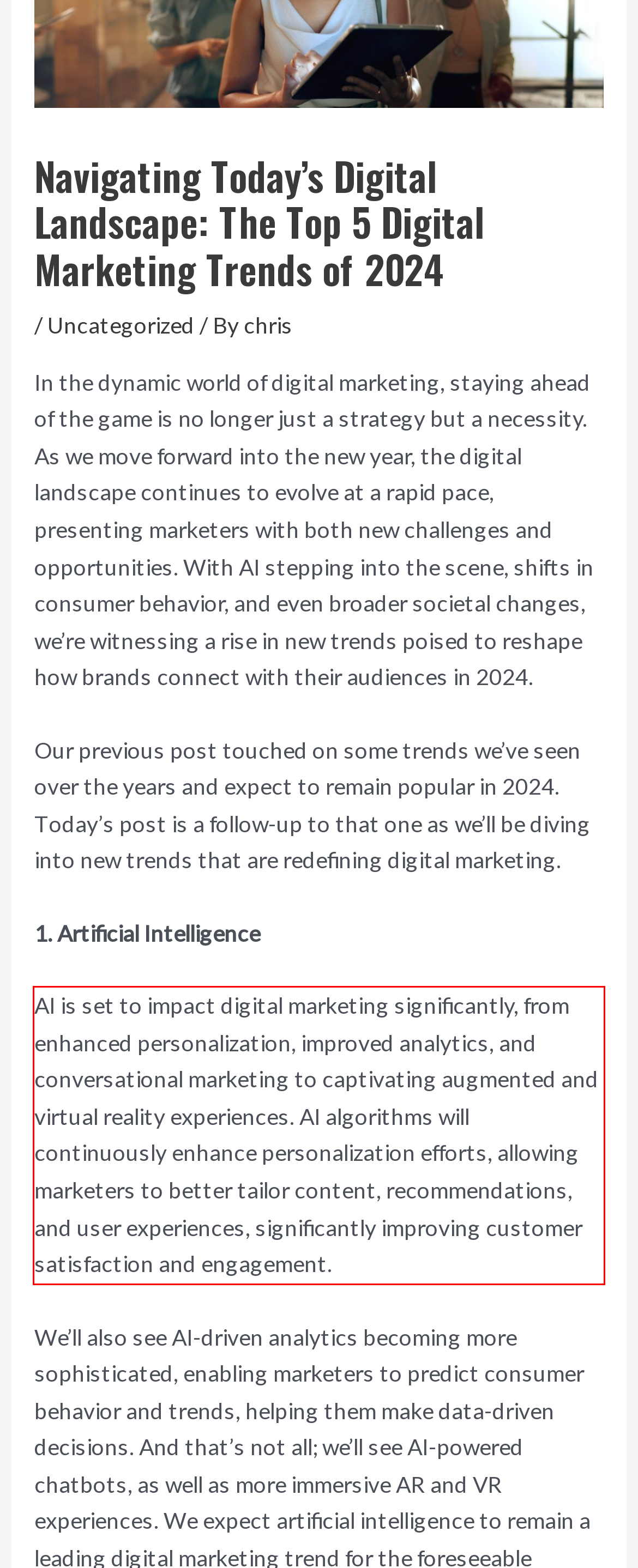Identify the text within the red bounding box on the webpage screenshot and generate the extracted text content.

AI is set to impact digital marketing significantly, from enhanced personalization, improved analytics, and conversational marketing to captivating augmented and virtual reality experiences. AI algorithms will continuously enhance personalization efforts, allowing marketers to better tailor content, recommendations, and user experiences, significantly improving customer satisfaction and engagement.